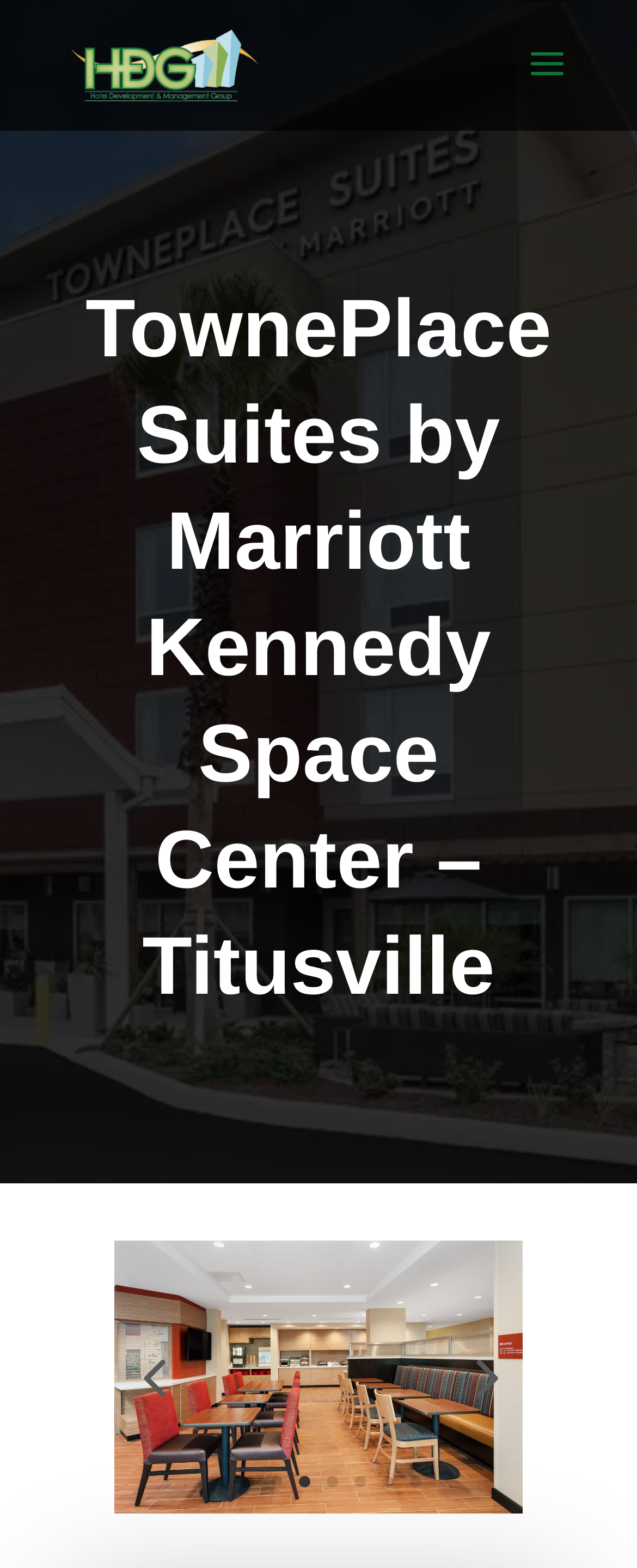Using the element description: "alt="HDG Hotels"", determine the bounding box coordinates for the specified UI element. The coordinates should be four float numbers between 0 and 1, [left, top, right, bottom].

[0.11, 0.032, 0.409, 0.049]